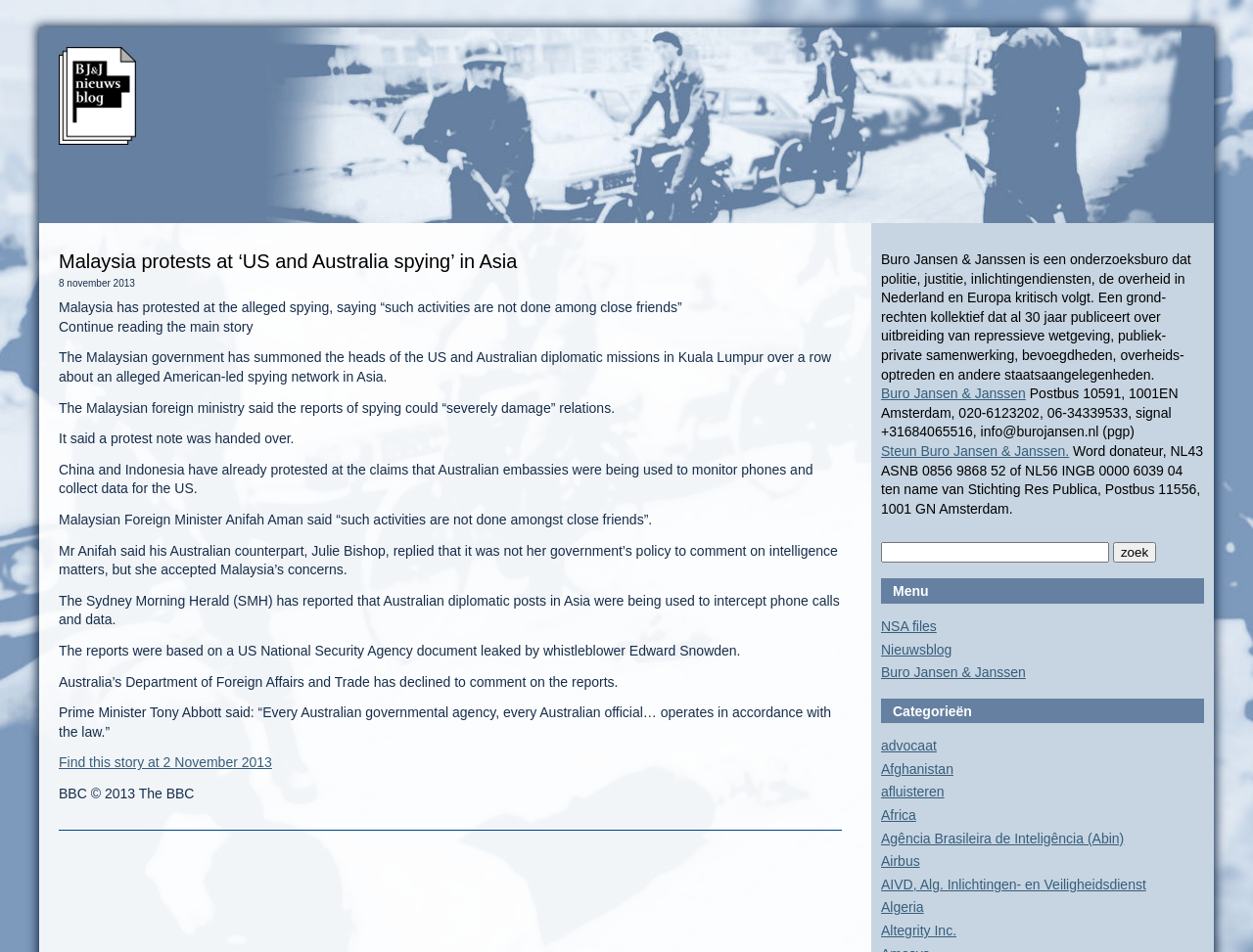Based on the image, provide a detailed response to the question:
What is the purpose of the textbox?

The textbox is located next to the 'zoek' button, which is Dutch for 'search', suggesting that the purpose of the textbox is to input search queries.